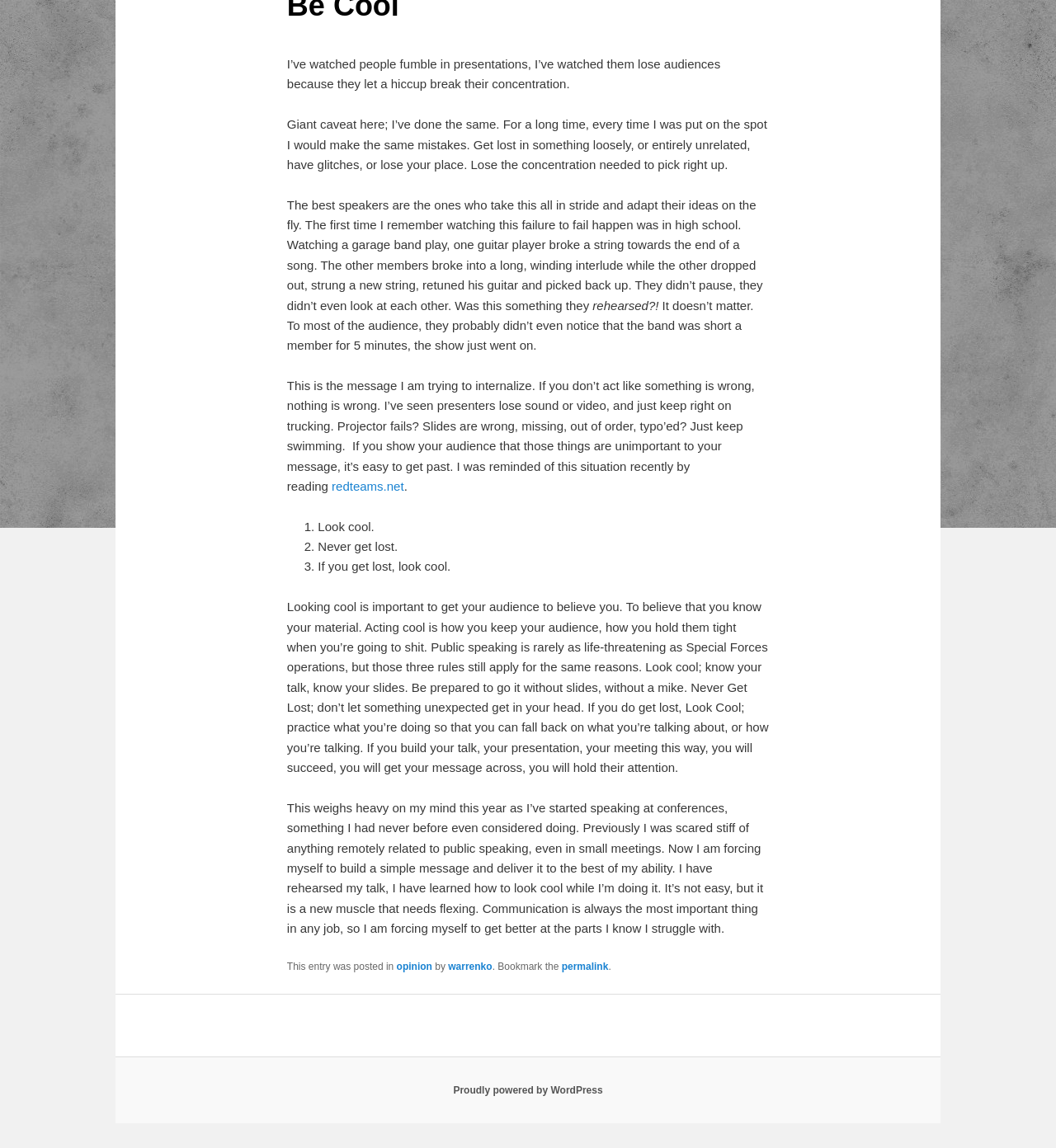Given the description of a UI element: "permalink", identify the bounding box coordinates of the matching element in the webpage screenshot.

[0.532, 0.837, 0.576, 0.847]